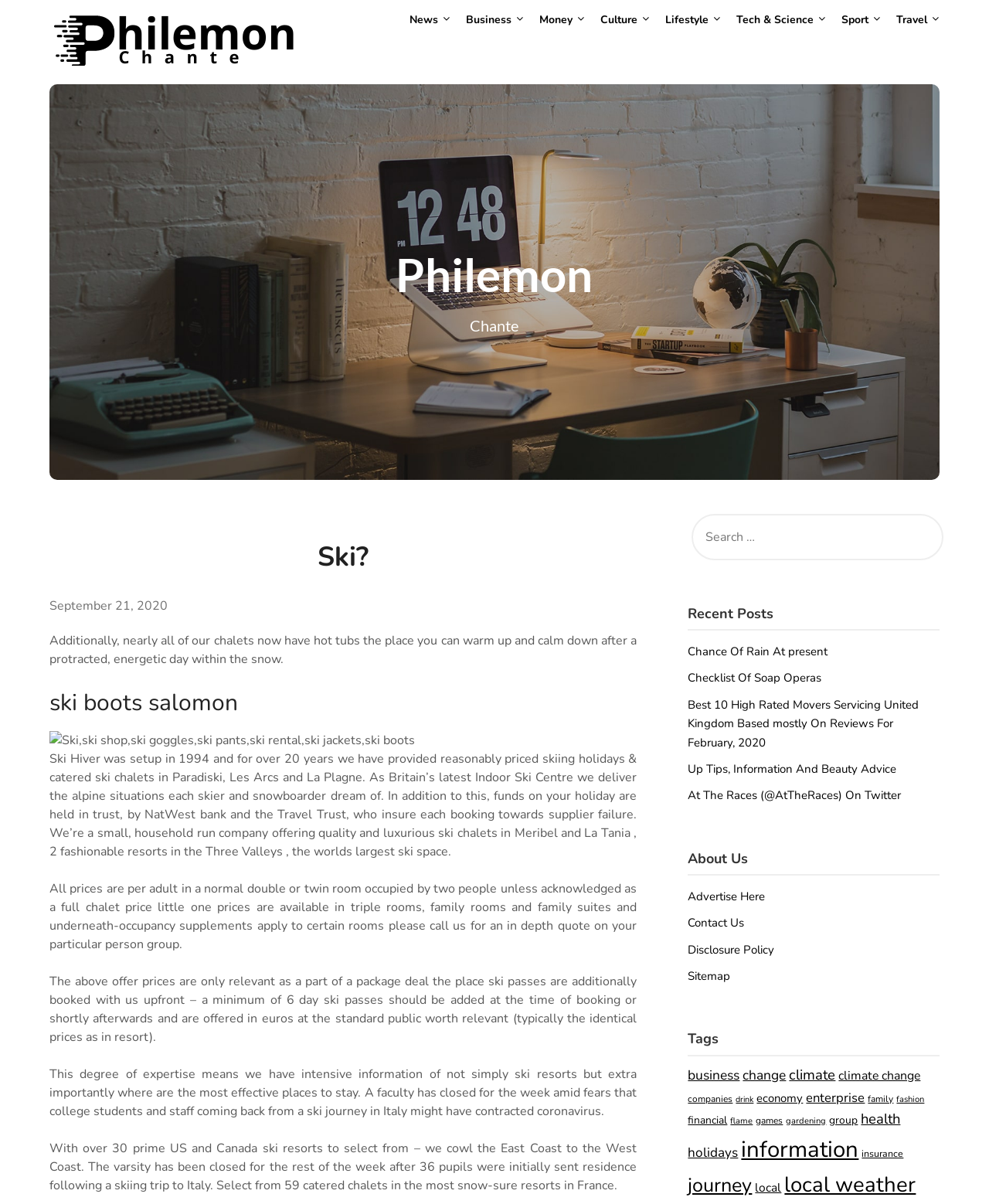Reply to the question with a single word or phrase:
What is the name of the company?

Philemon